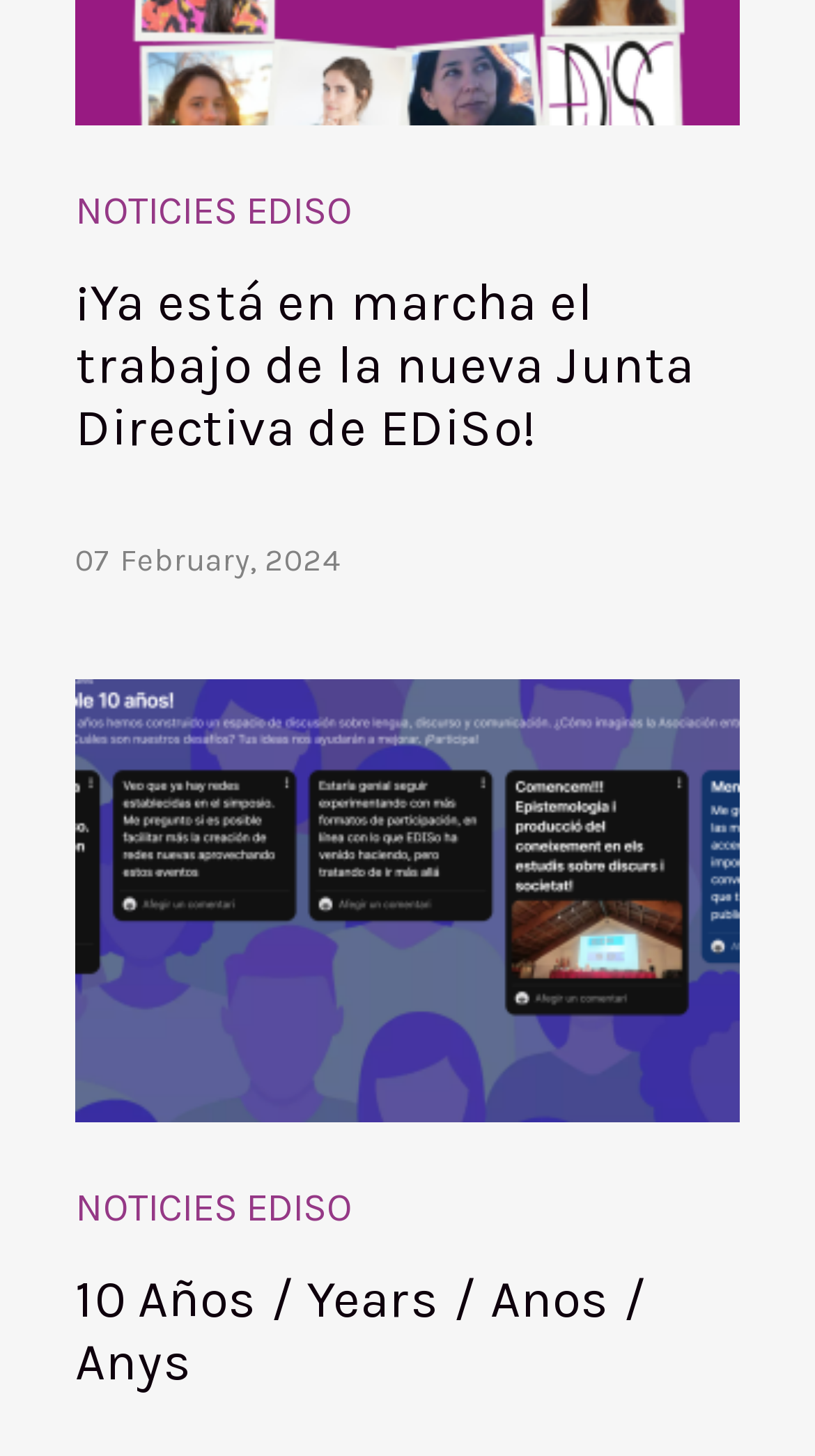Please look at the image and answer the question with a detailed explanation: What is the name of the organization?

I found the name of the organization by looking at the heading elements located at the top and bottom of the webpage, which say 'NOTICIES EDISO'.